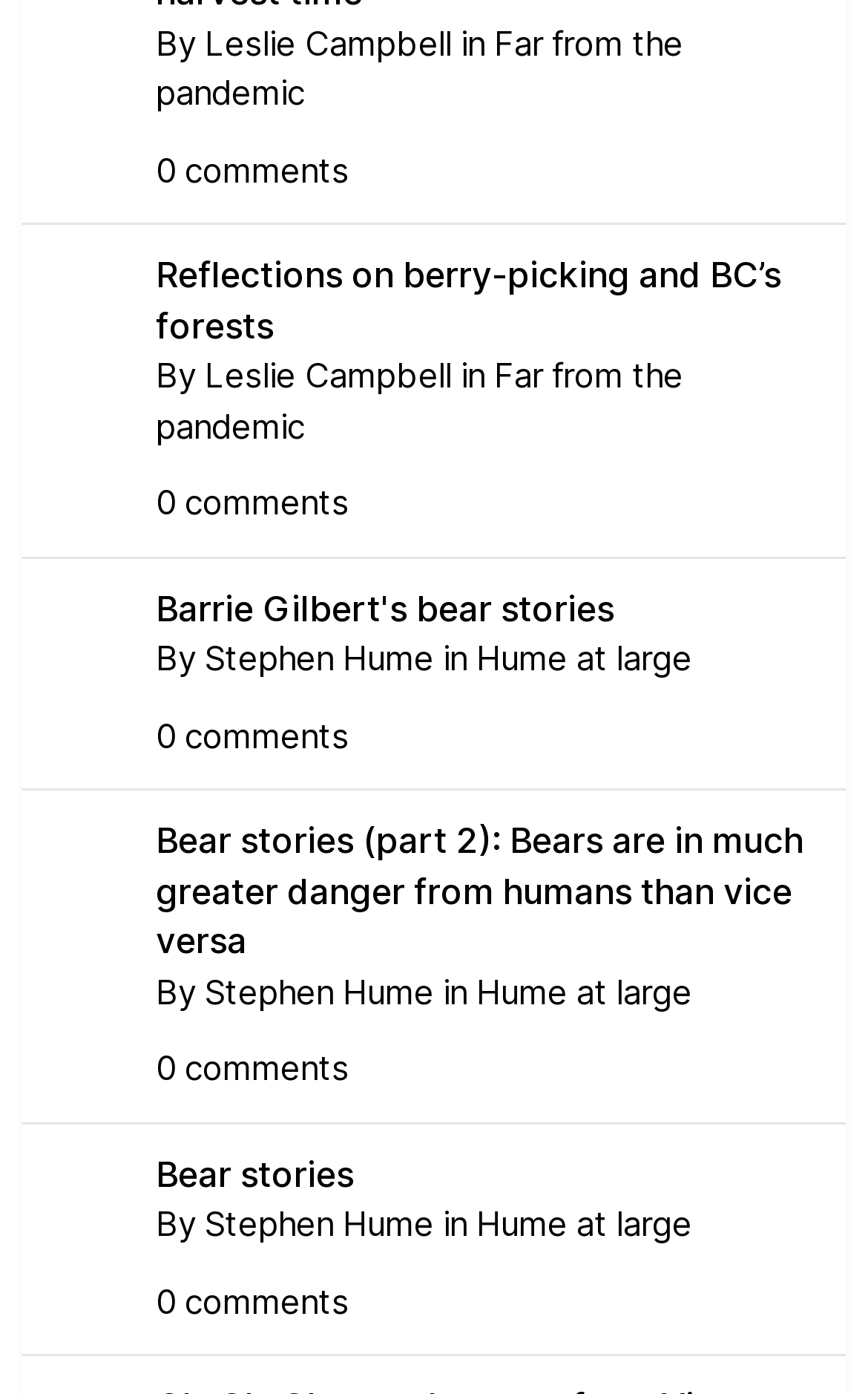Answer the question using only a single word or phrase: 
Who wrote the article 'Far from the pandemic'?

Leslie Campbell